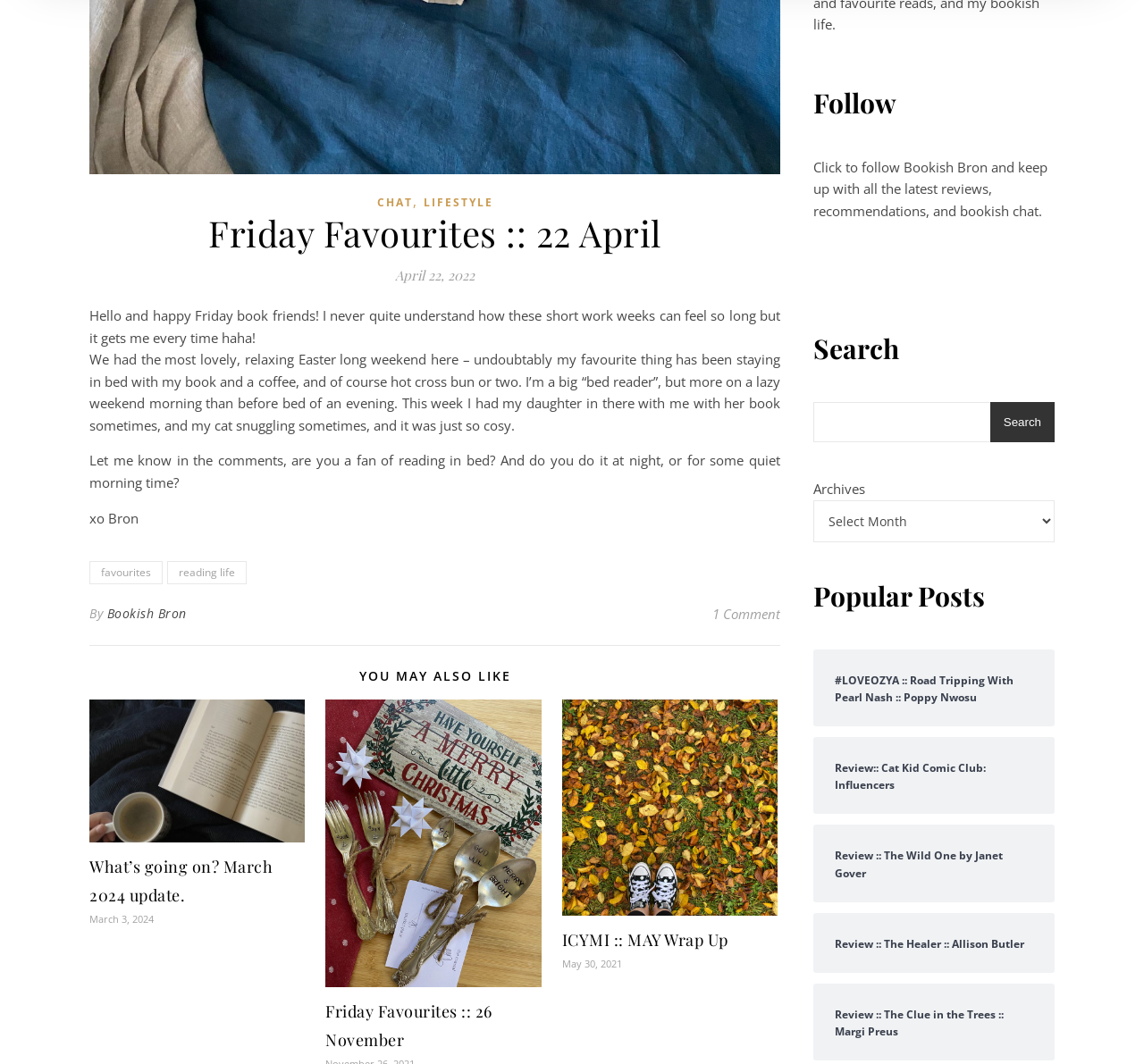Provide the bounding box coordinates for the area that should be clicked to complete the instruction: "Follow Bookish Bron".

[0.711, 0.255, 0.922, 0.272]